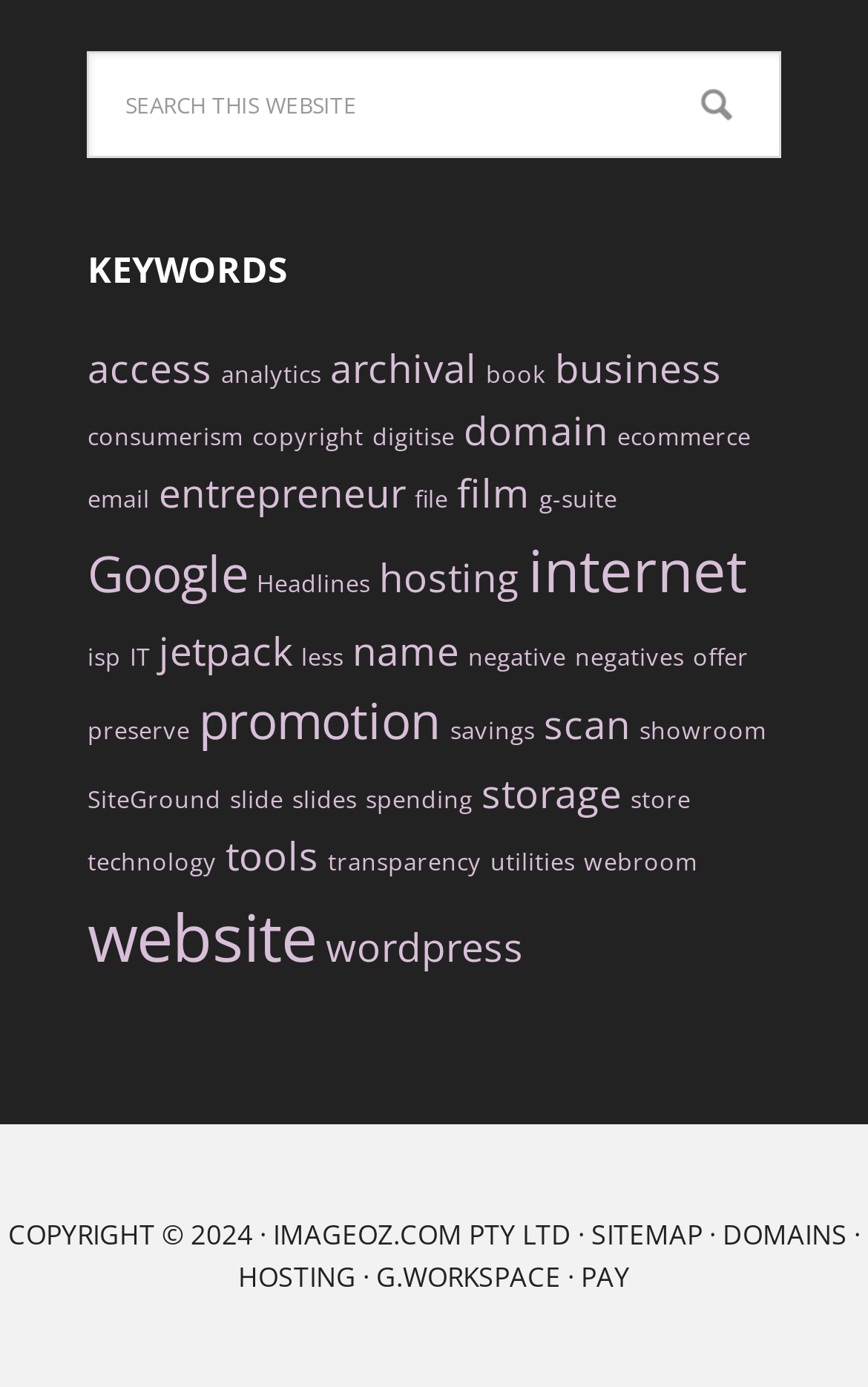What is the name of the company mentioned at the bottom of the webpage?
Using the information from the image, give a concise answer in one word or a short phrase.

IMAGEOZ.COM PTY LTD